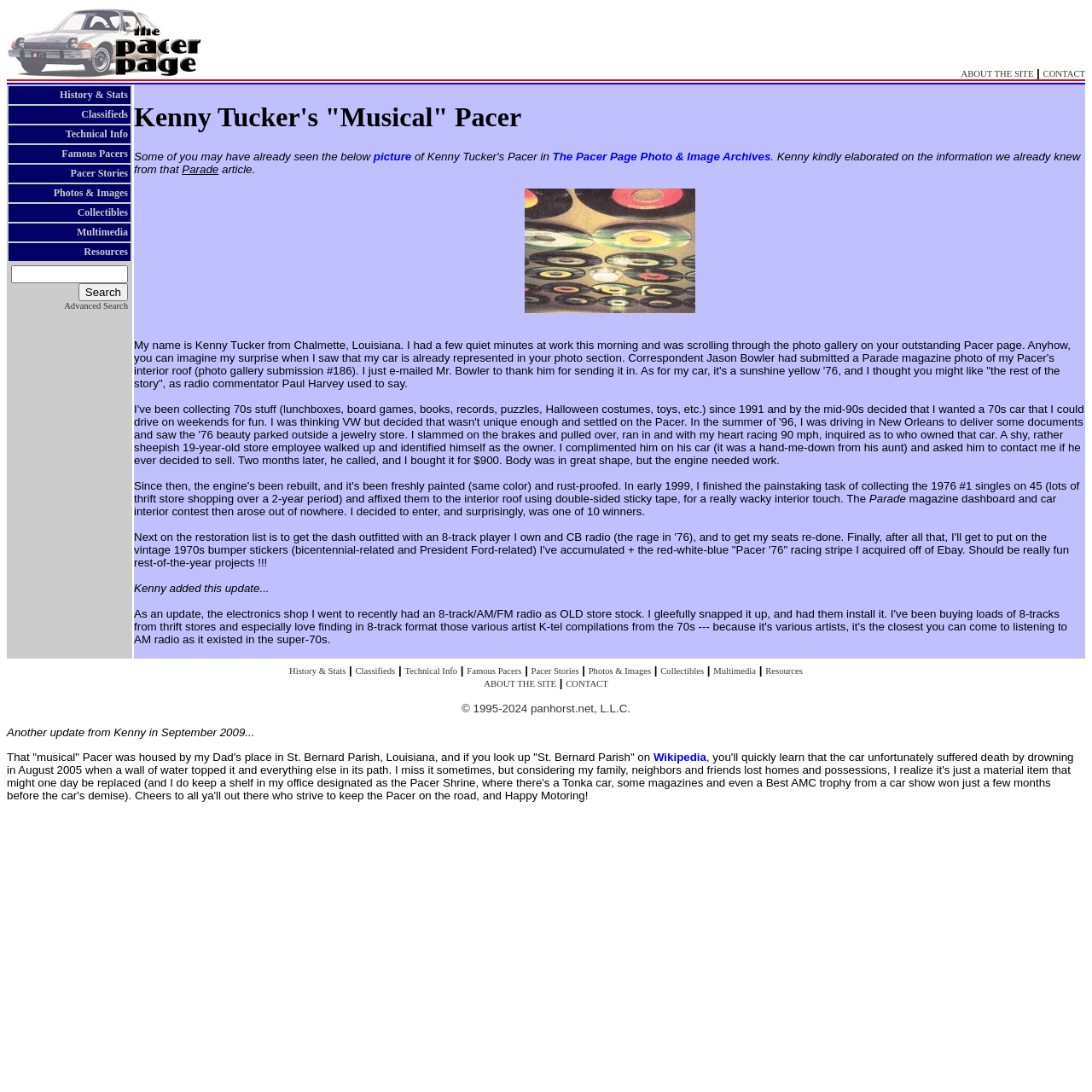What is the purpose of the website?
Offer a detailed and exhaustive answer to the question.

The answer can be inferred from the overall structure and content of the webpage, which provides various information and resources about Pacers, including history, stats, classifieds, and more.